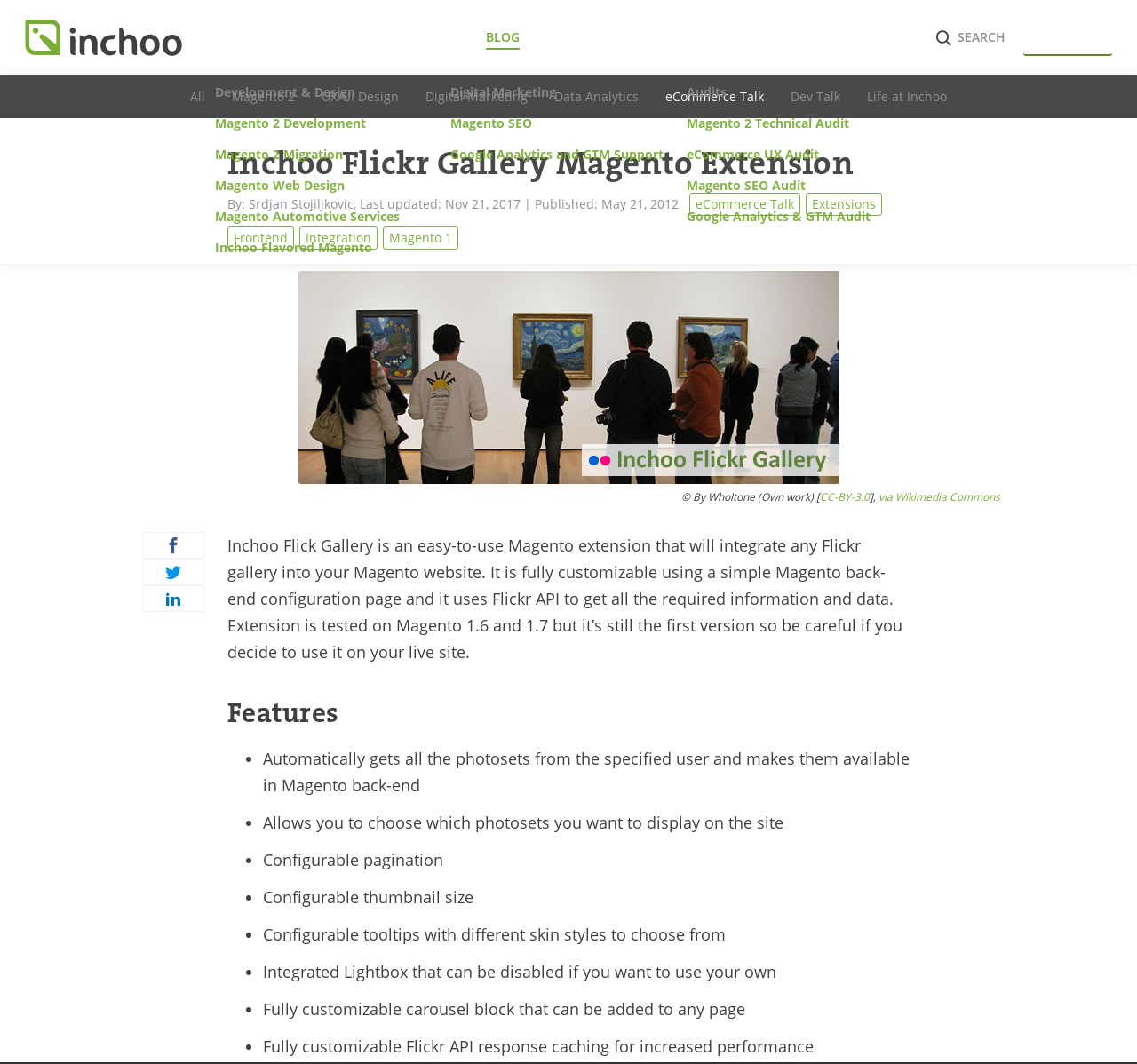Can you give a detailed response to the following question using the information from the image? How many features are listed for the extension?

The features of the extension are listed in bullet points, and there are 10 of them, including 'Automatically gets all the photosets from the specified user and makes them available in Magento back-end', 'Allows you to choose which photosets you want to display on the site', and so on.